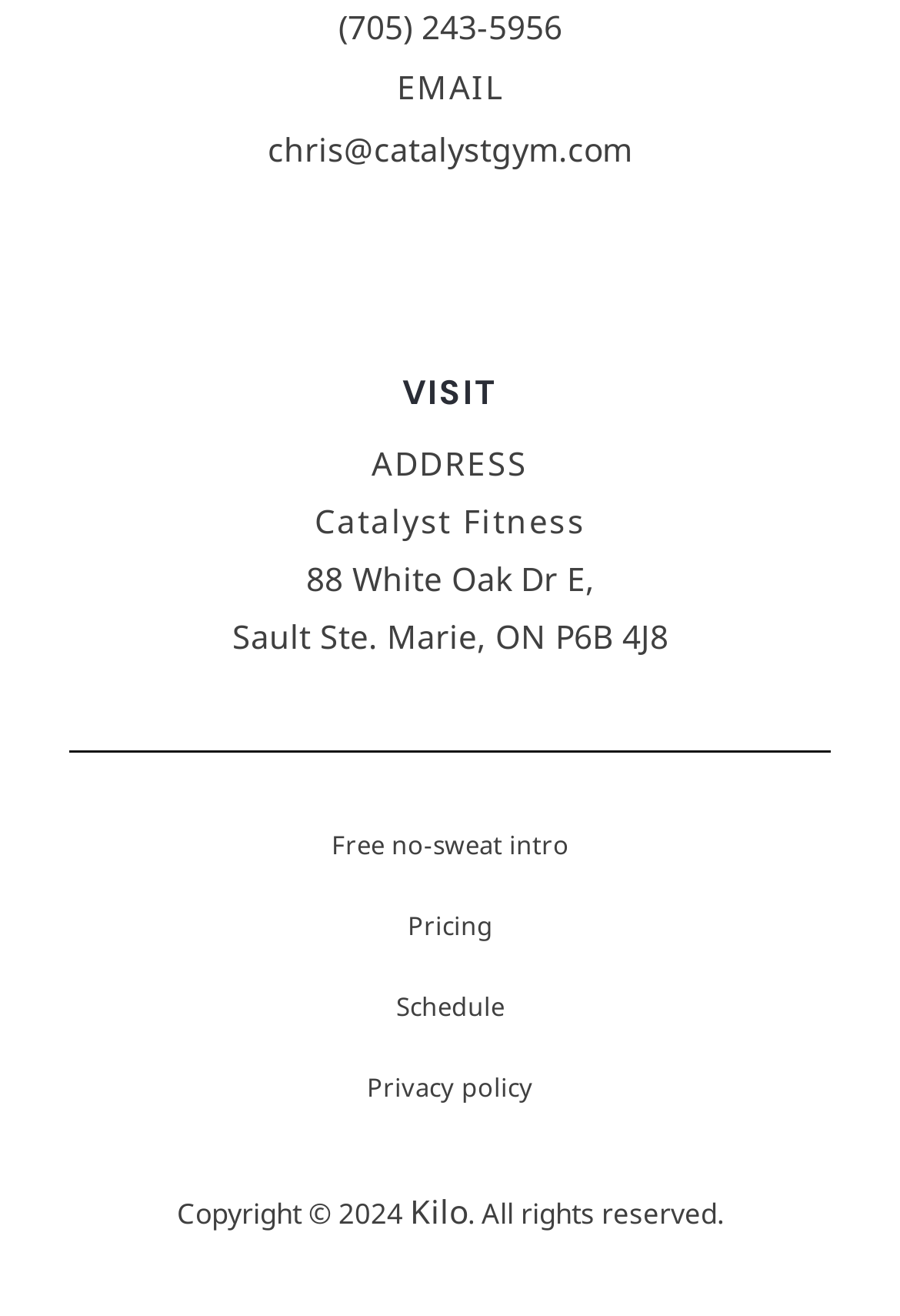Provide a single word or phrase to answer the given question: 
What is the phone number?

(705) 243-5956